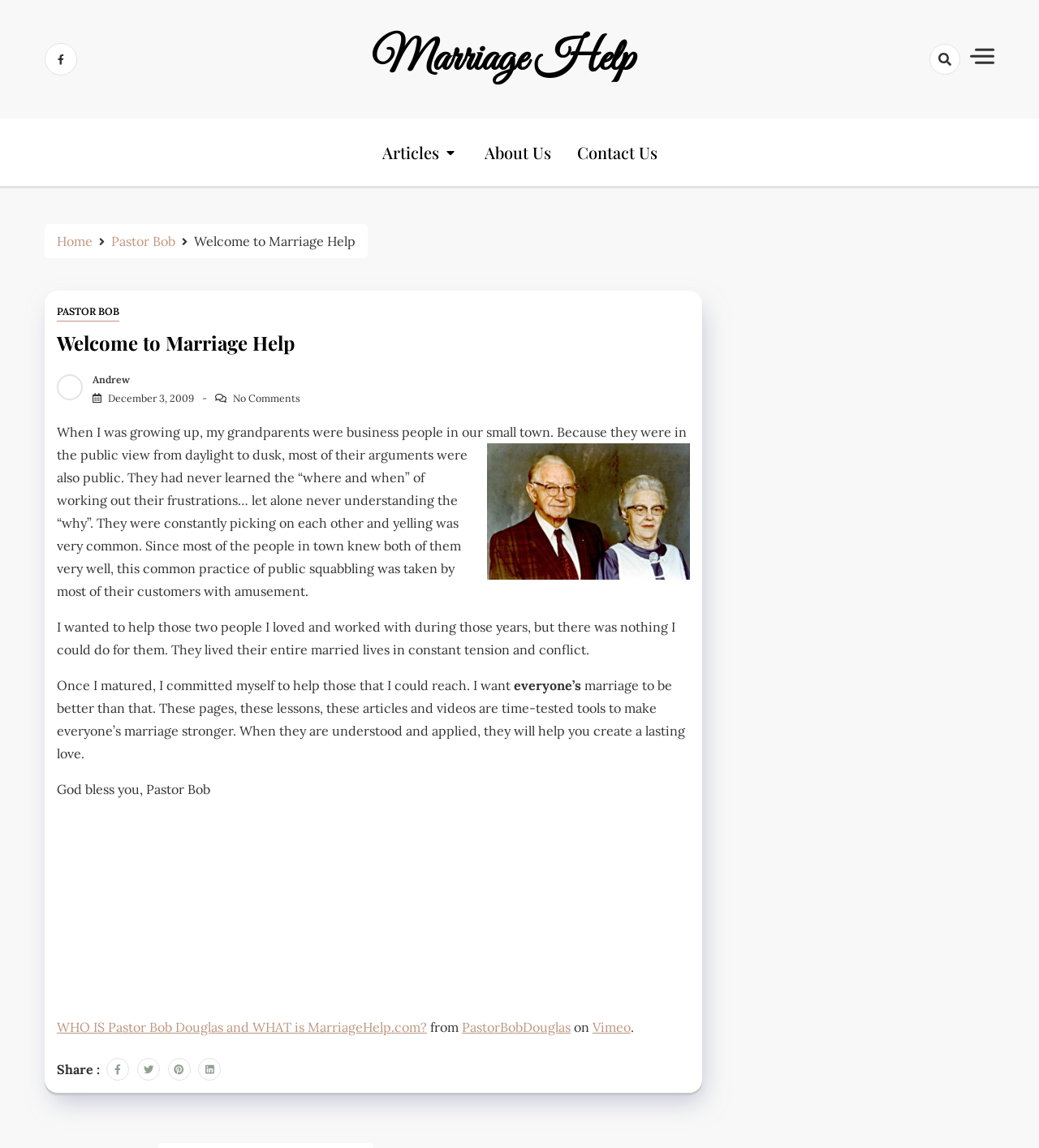Kindly respond to the following question with a single word or a brief phrase: 
What is the name of the pastor?

Pastor Bob